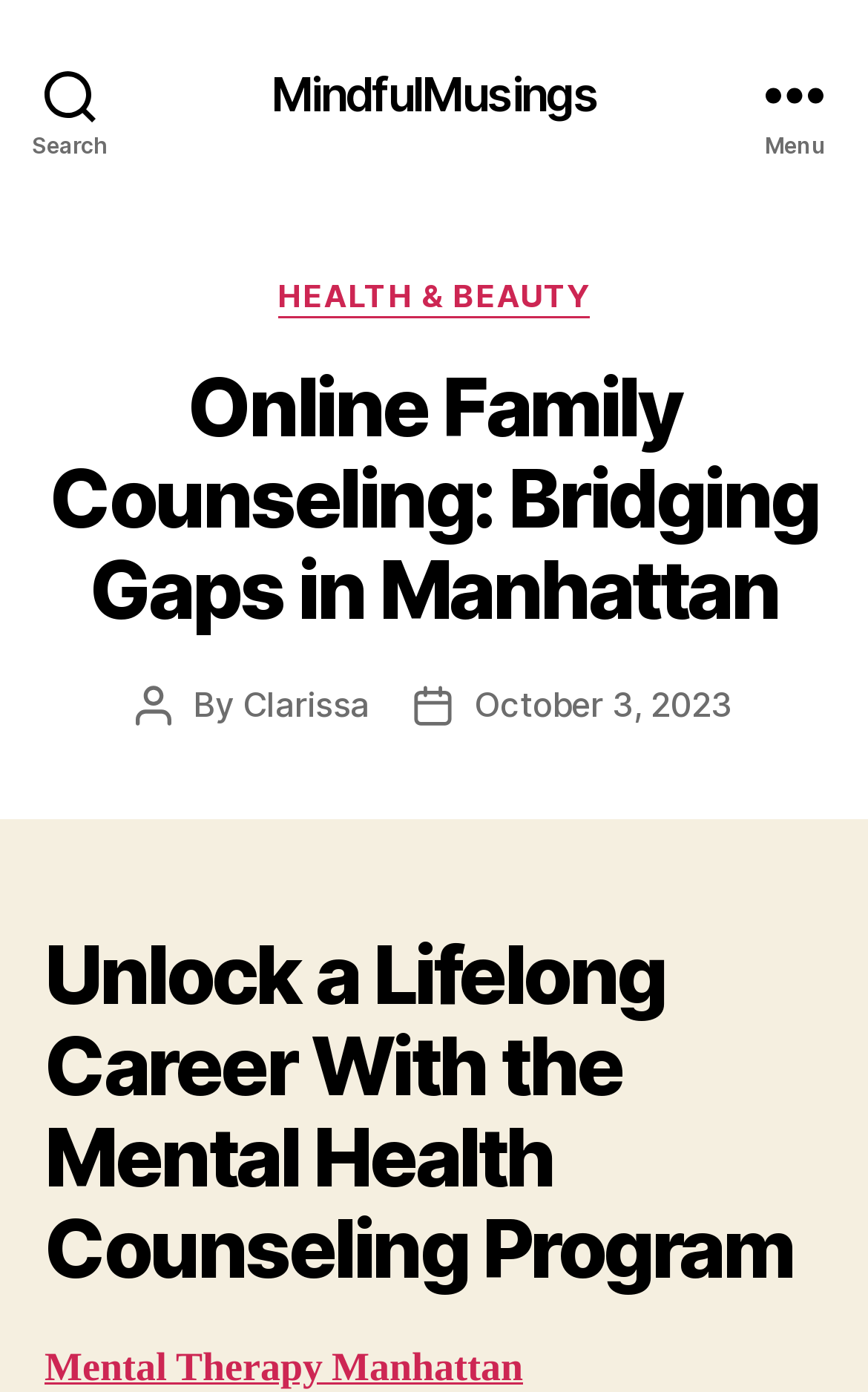What is the second heading on the webpage?
Please provide a detailed and thorough answer to the question.

I determined the second heading on the webpage by looking at the heading element at coordinates [0.051, 0.668, 0.949, 0.931] which says 'Unlock a Lifelong Career With the Mental Health Counseling Program'.